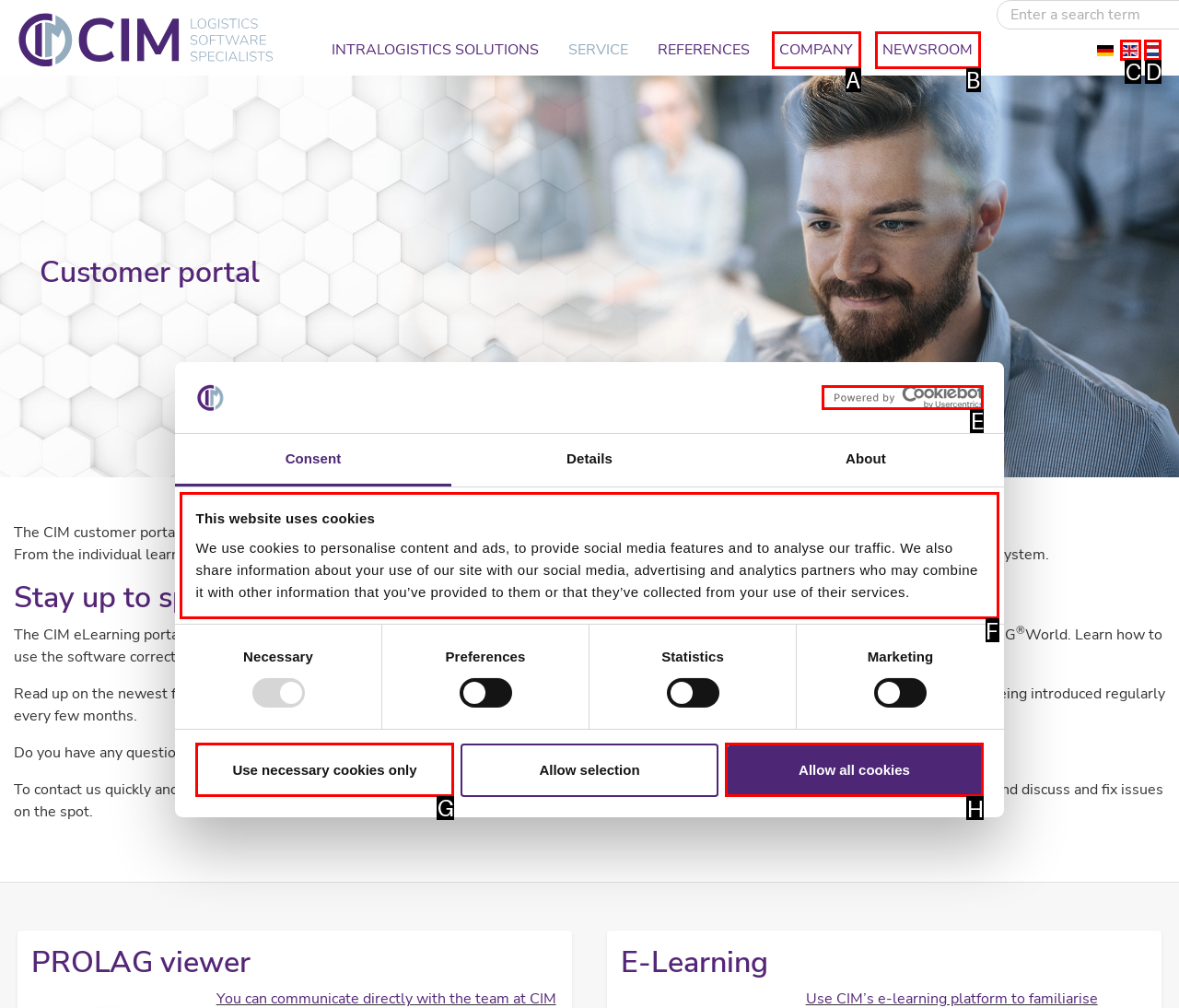Tell me which one HTML element I should click to complete the following task: Click the 'Use necessary cookies only' button Answer with the option's letter from the given choices directly.

G